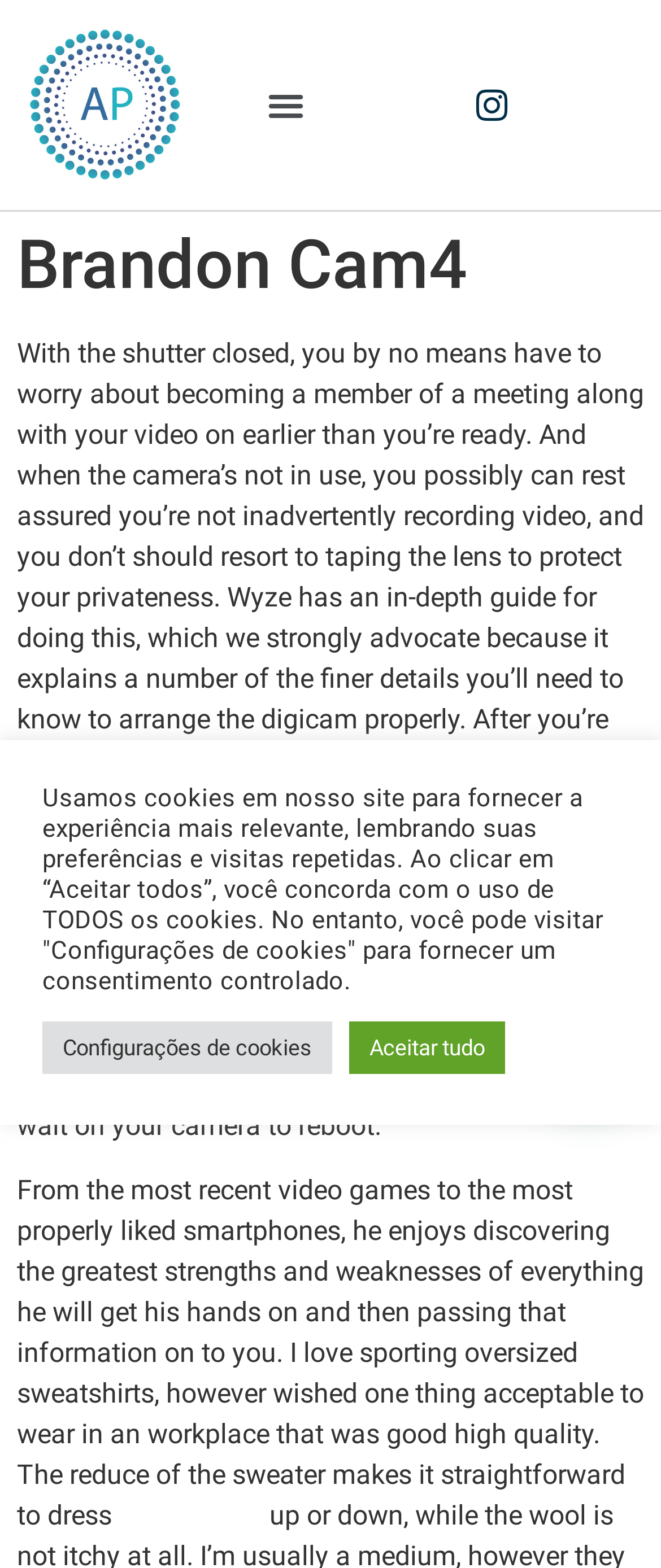What is the language of the cookie settings?
Could you answer the question with a detailed and thorough explanation?

The text on the webpage related to cookie settings is in Portuguese, which suggests that the language of the cookie settings is Portuguese.